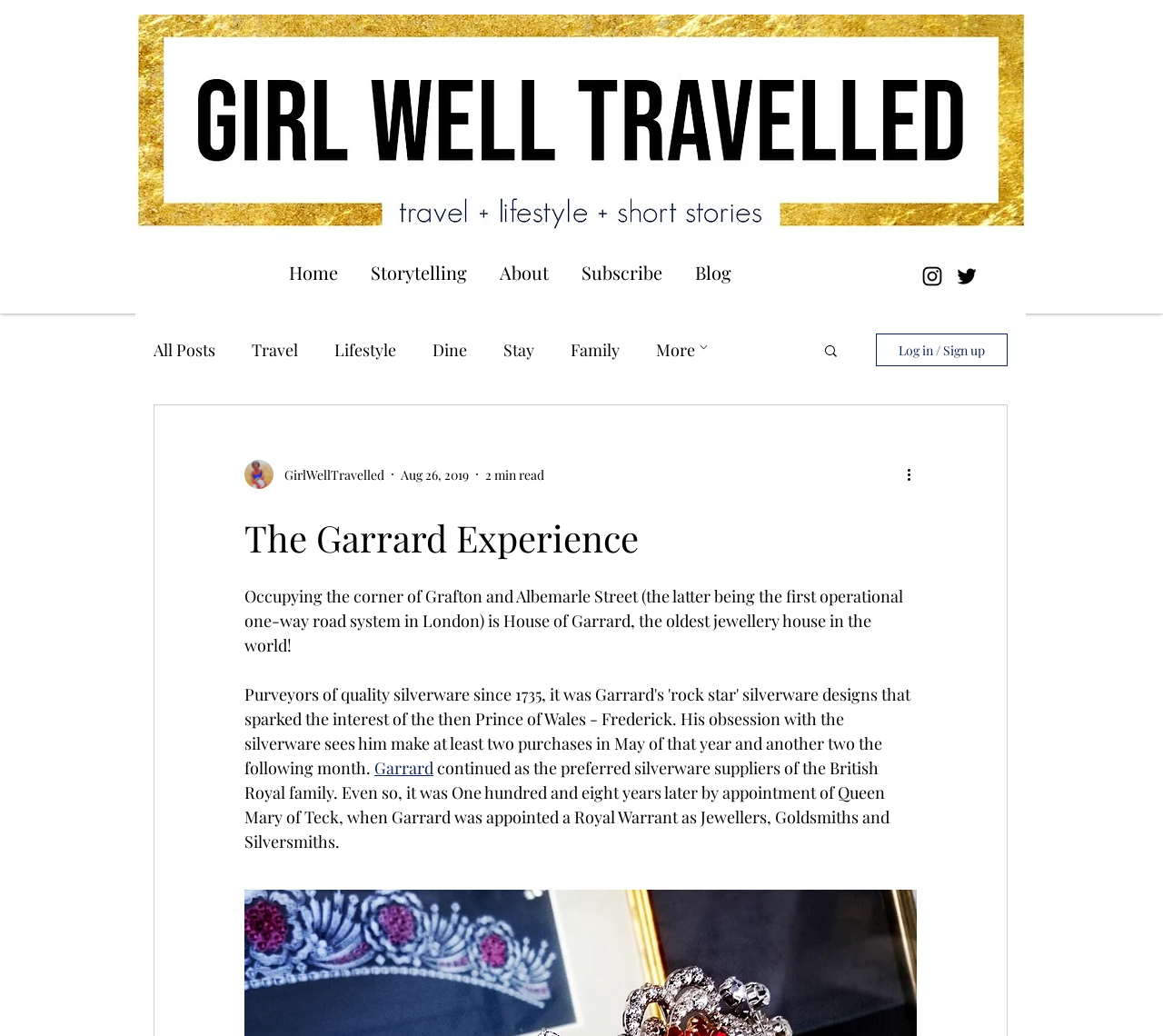Determine the main headline from the webpage and extract its text.

The Garrard Experience